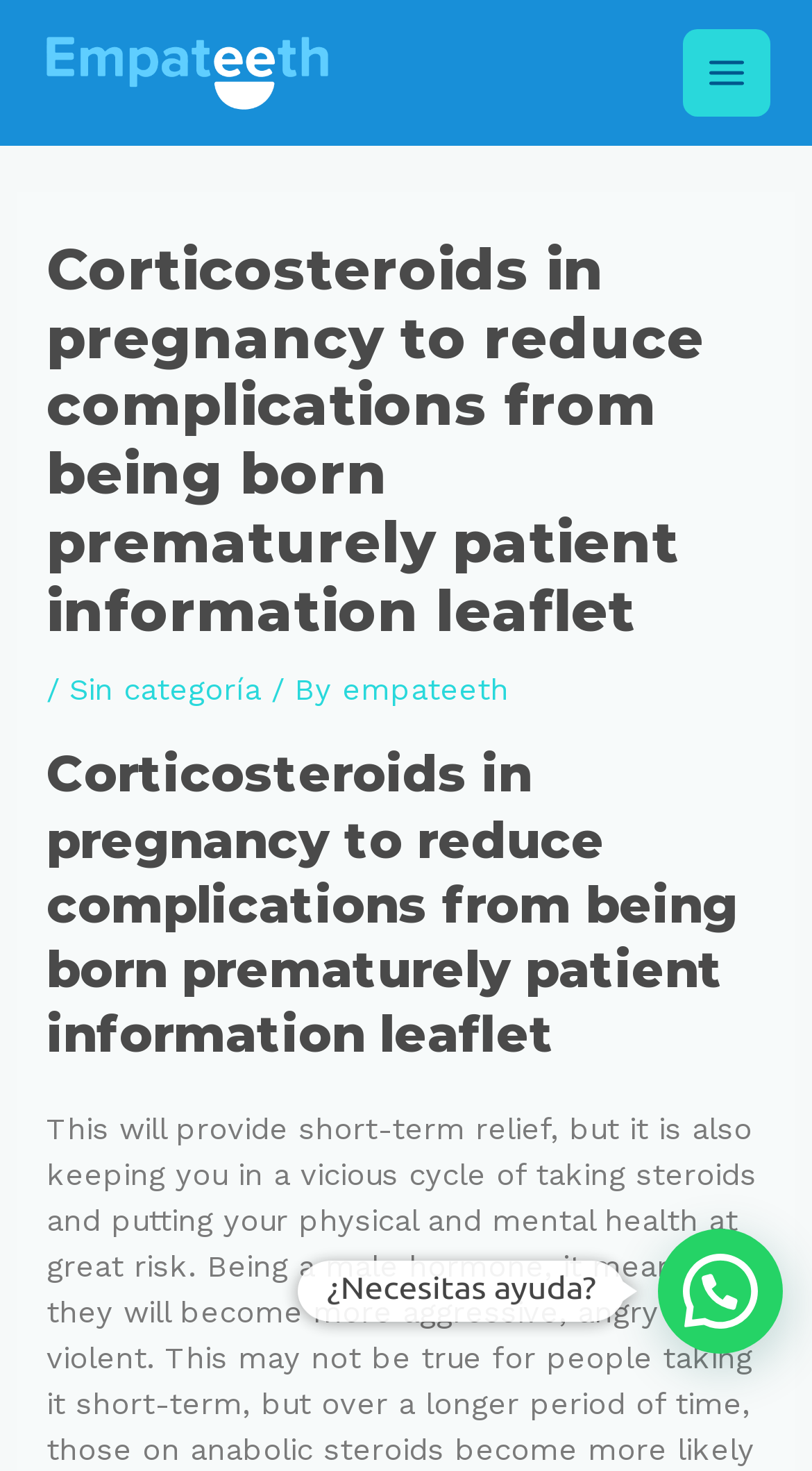Please determine the headline of the webpage and provide its content.

Corticosteroids in pregnancy to reduce complications from being born prematurely patient information leaflet